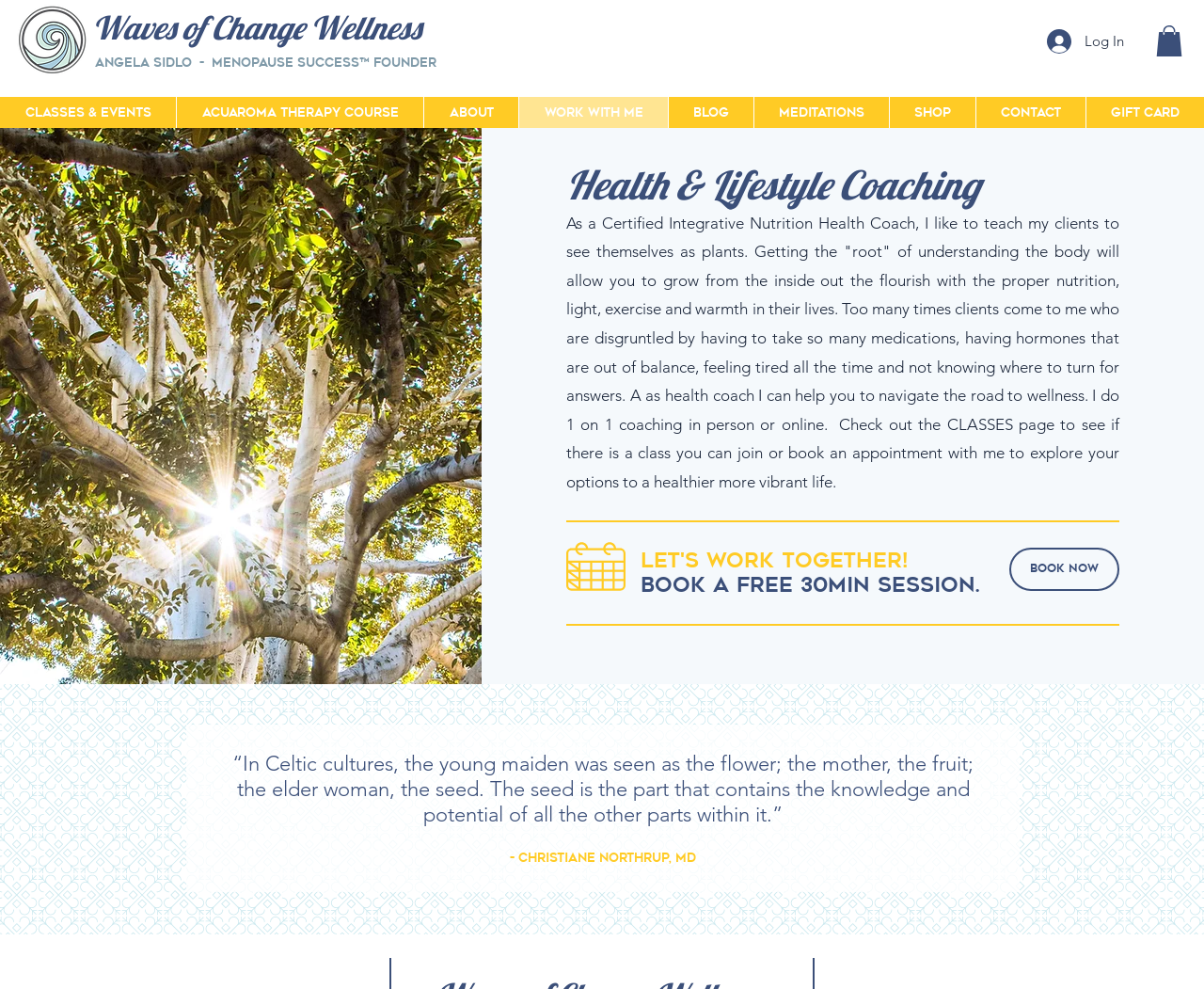Please identify the bounding box coordinates of the clickable region that I should interact with to perform the following instruction: "Log in to the website". The coordinates should be expressed as four float numbers between 0 and 1, i.e., [left, top, right, bottom].

[0.859, 0.023, 0.945, 0.059]